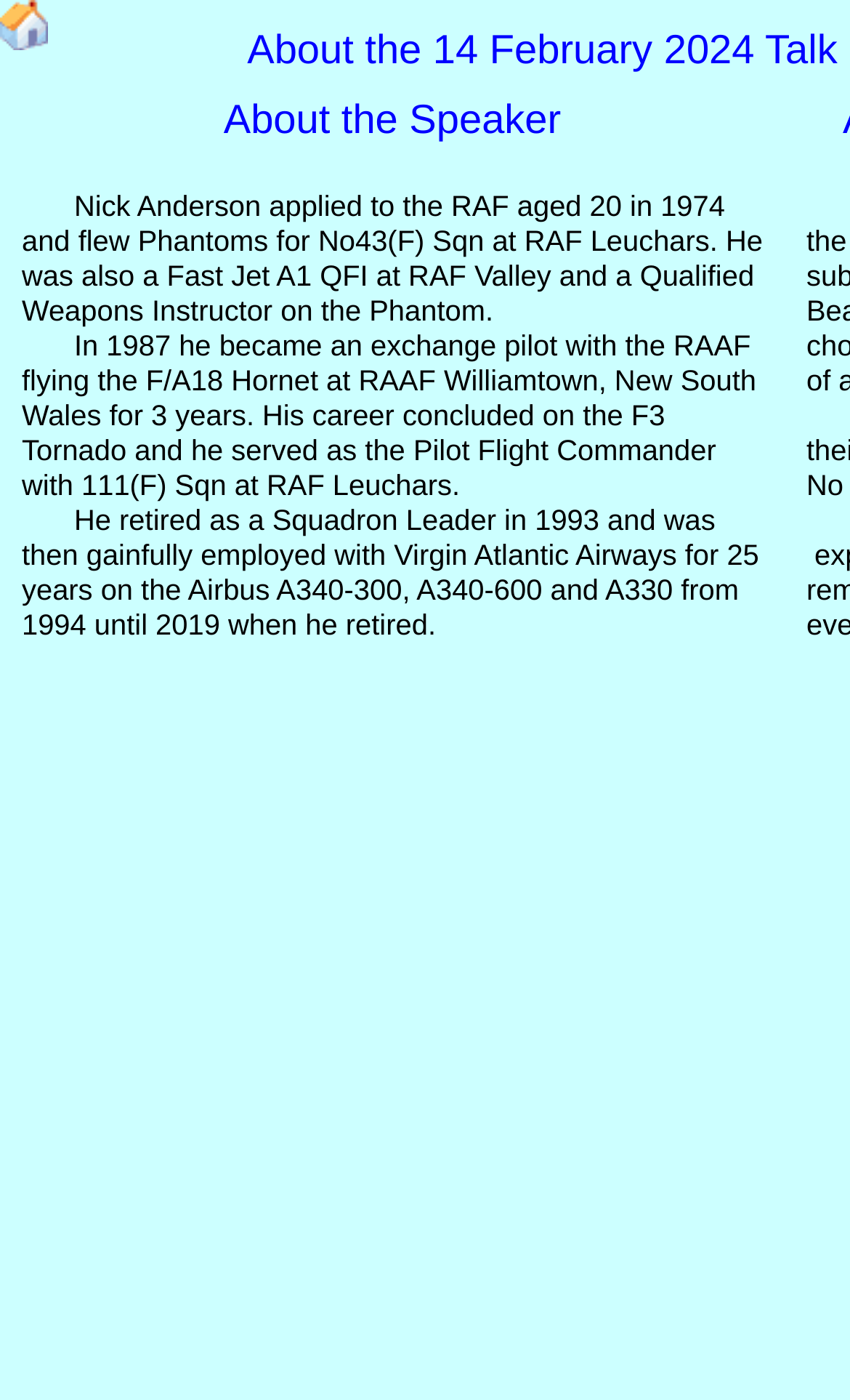Use a single word or phrase to answer the following:
What is the speaker's name?

Nick Anderson